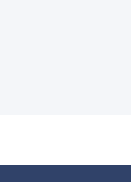Illustrate the image with a detailed caption.

The image, titled "Confusion Surveys are for the Birds," appears within an article section on a webpage focused on litigation survey resources. This section is part of a broader exploration of various resources, including featured blog articles and white papers. The article likely discusses the complexities and challenges associated with survey methodologies in litigation contexts. The design of the webpage suggests a professional tone, aiming to inform and engage readers interested in legal surveying topics.